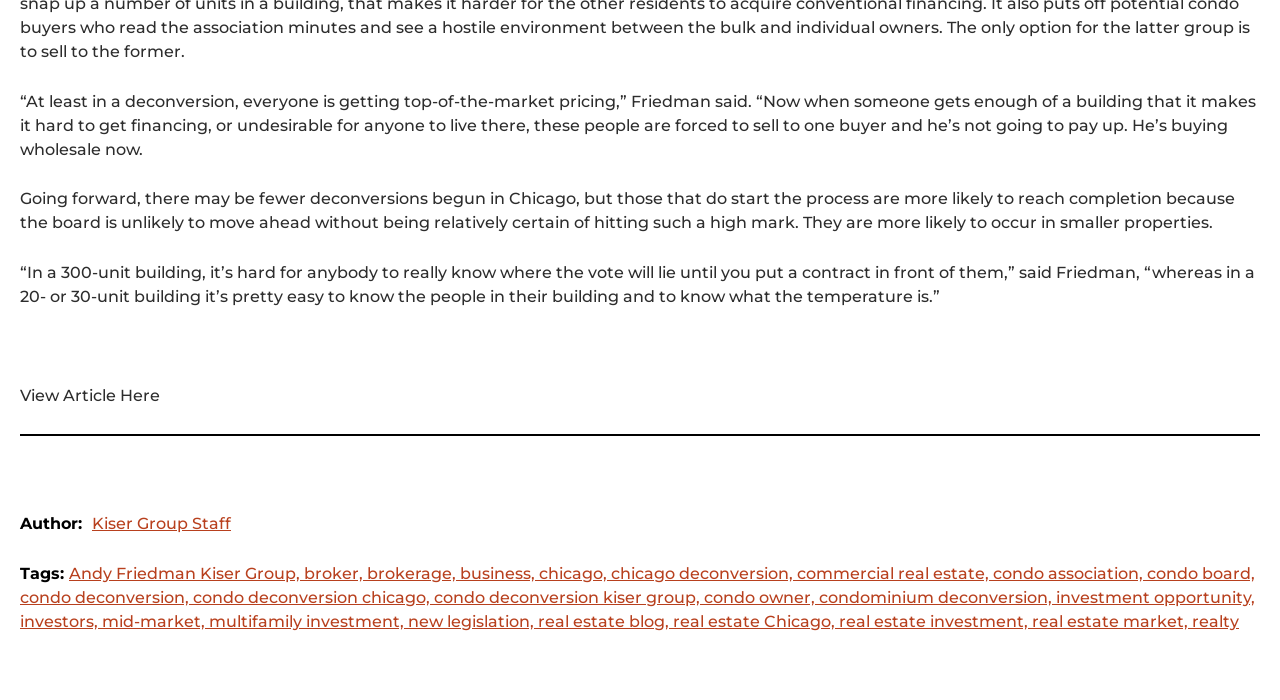Answer the question with a single word or phrase: 
What is Andy Friedman's role?

Broker